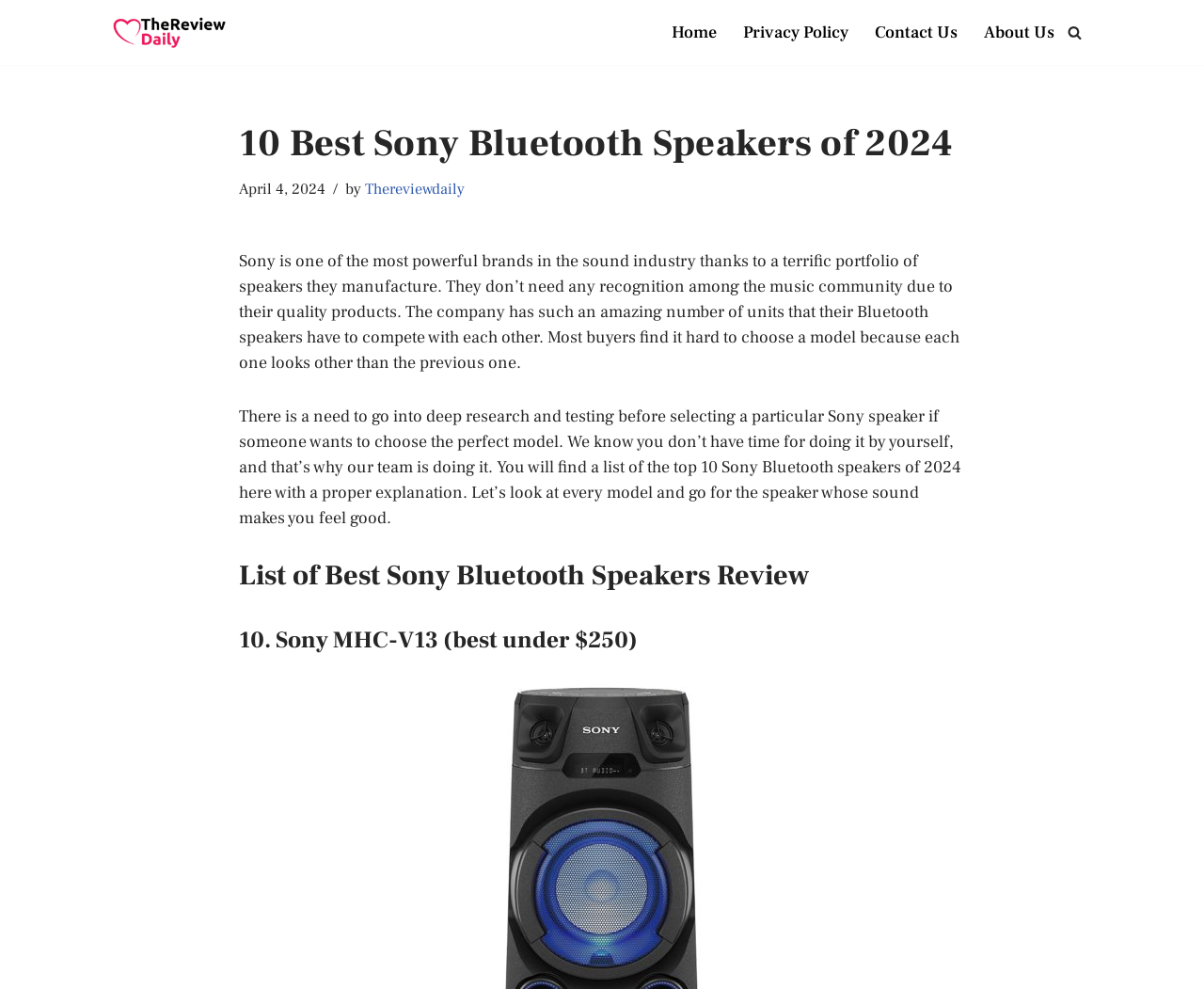Provide a one-word or brief phrase answer to the question:
How many Sony Bluetooth speakers are reviewed in the article?

10